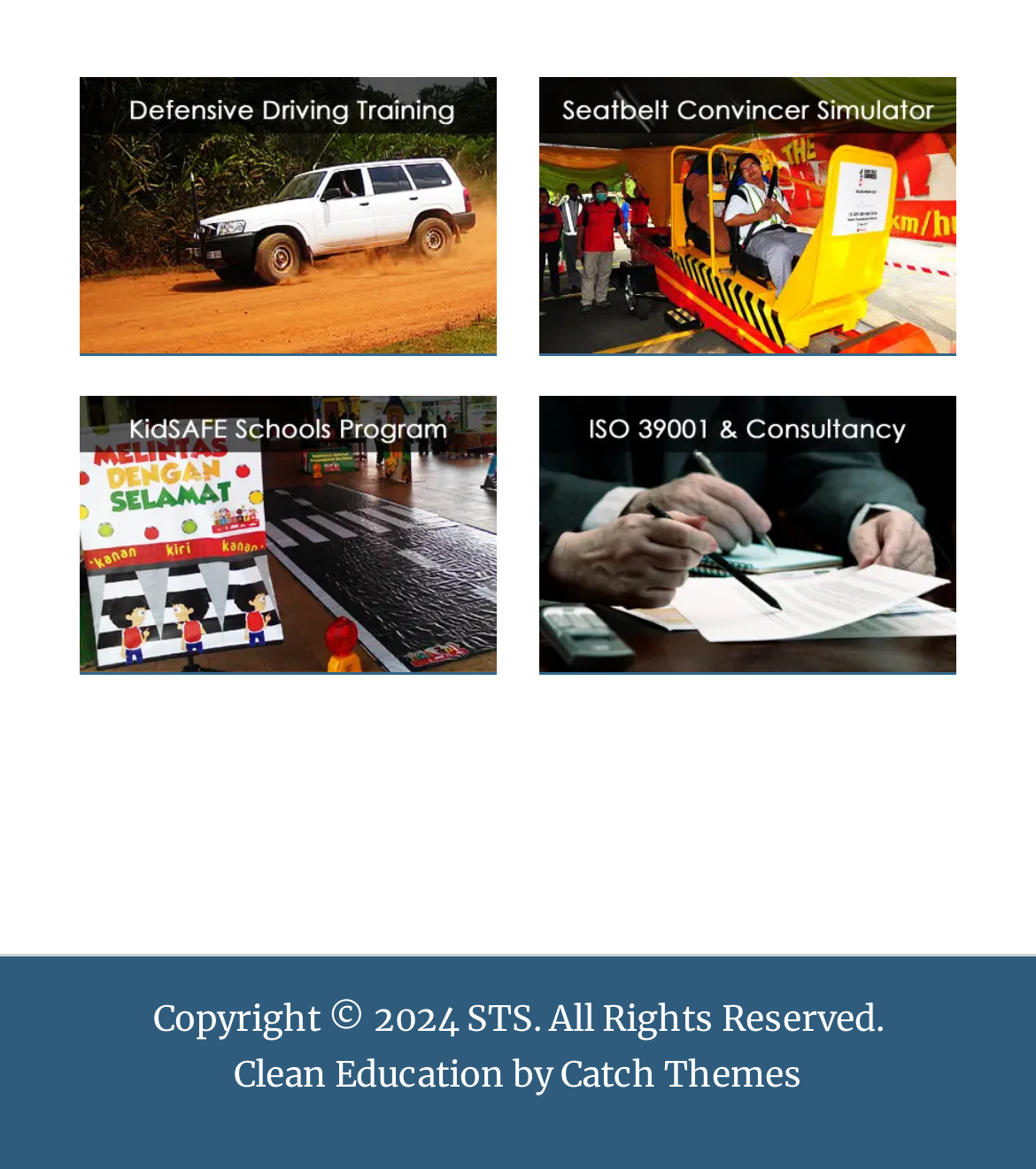Find the bounding box coordinates for the HTML element specified by: "STS".

[0.45, 0.853, 0.514, 0.891]